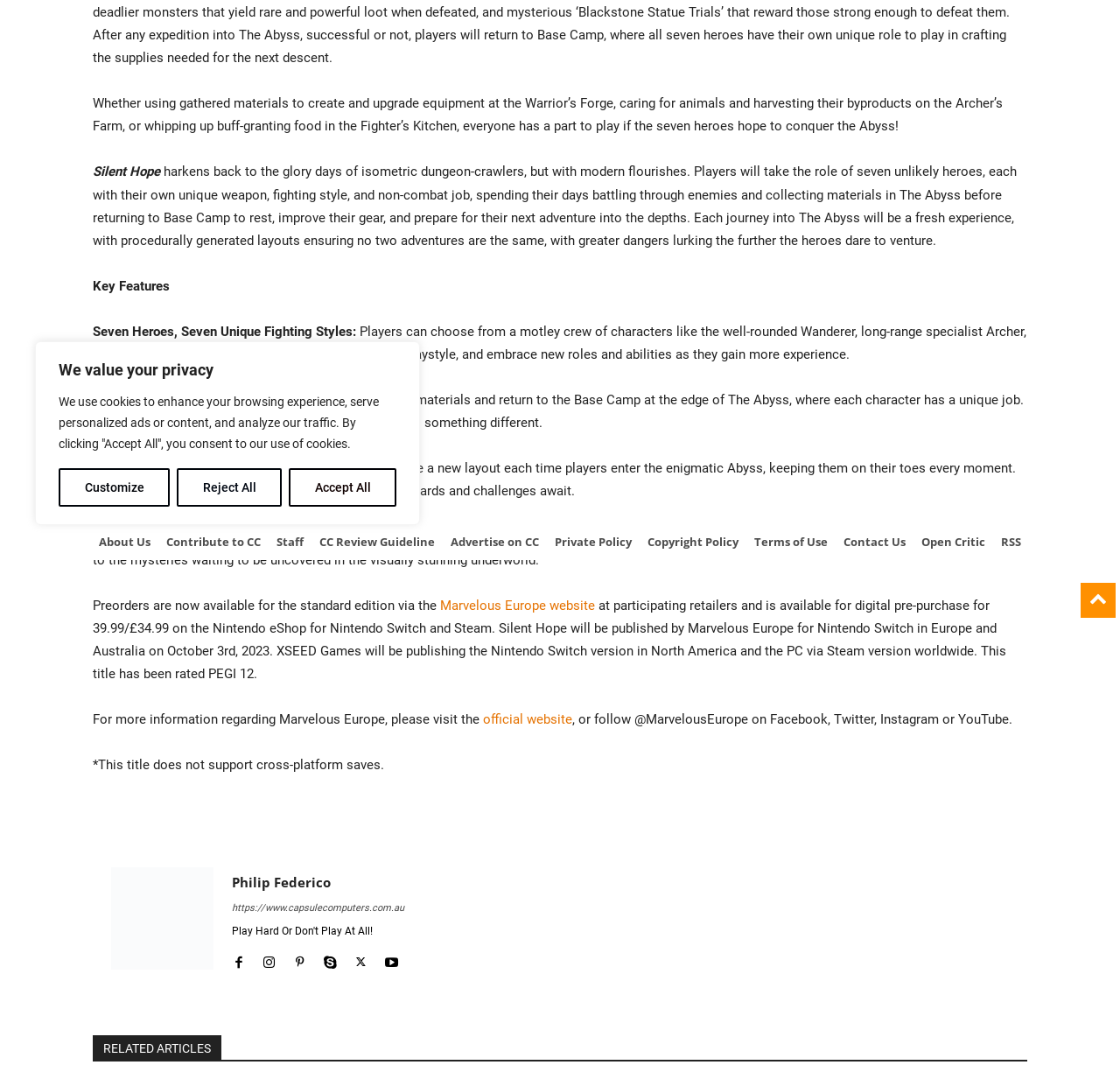Determine the bounding box for the described HTML element: "Sign Up". Ensure the coordinates are four float numbers between 0 and 1 in the format [left, top, right, bottom].

None